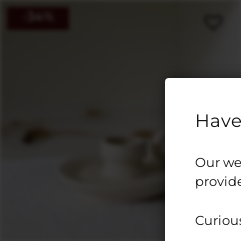Using the elements shown in the image, answer the question comprehensively: What ambiance do the candle holders create?

According to the caption, the serene color palette of the candle holders enhances the tranquil ambiance, making them perfect for elevating home decor and creating a cozy atmosphere for any room.